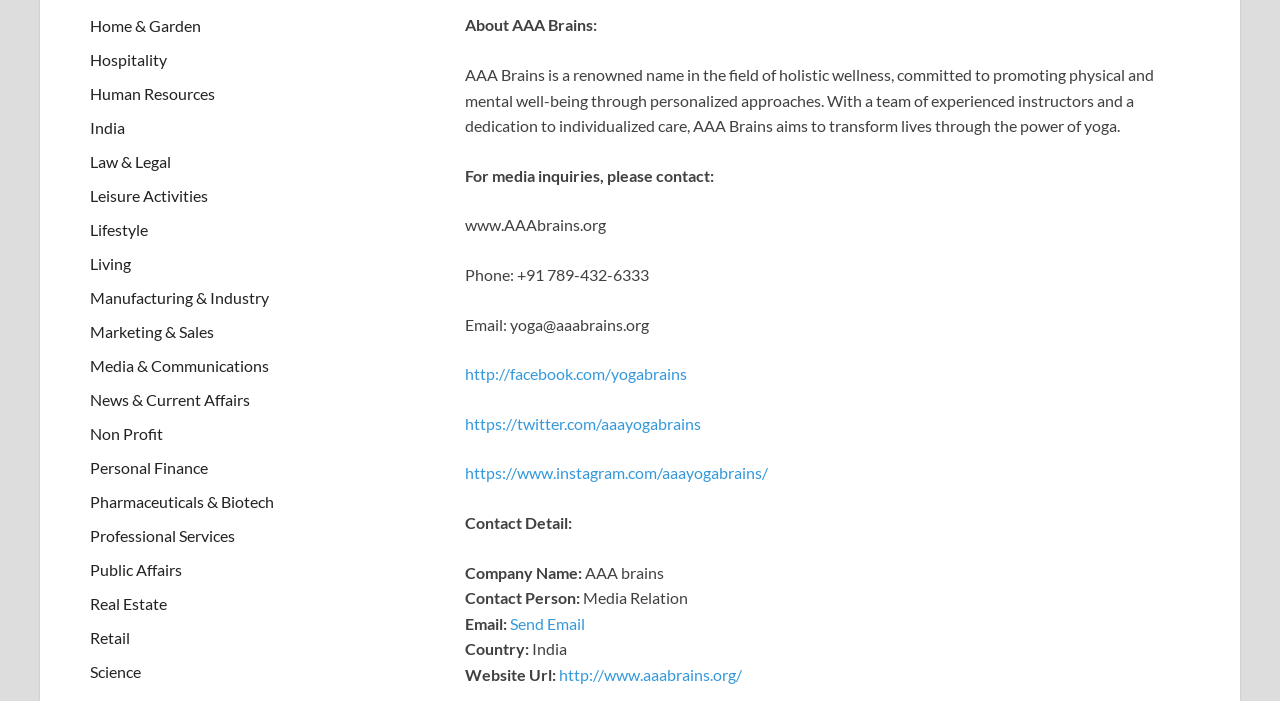Determine the bounding box coordinates (top-left x, top-left y, bottom-right x, bottom-right y) of the UI element described in the following text: Professional Services

[0.07, 0.75, 0.184, 0.777]